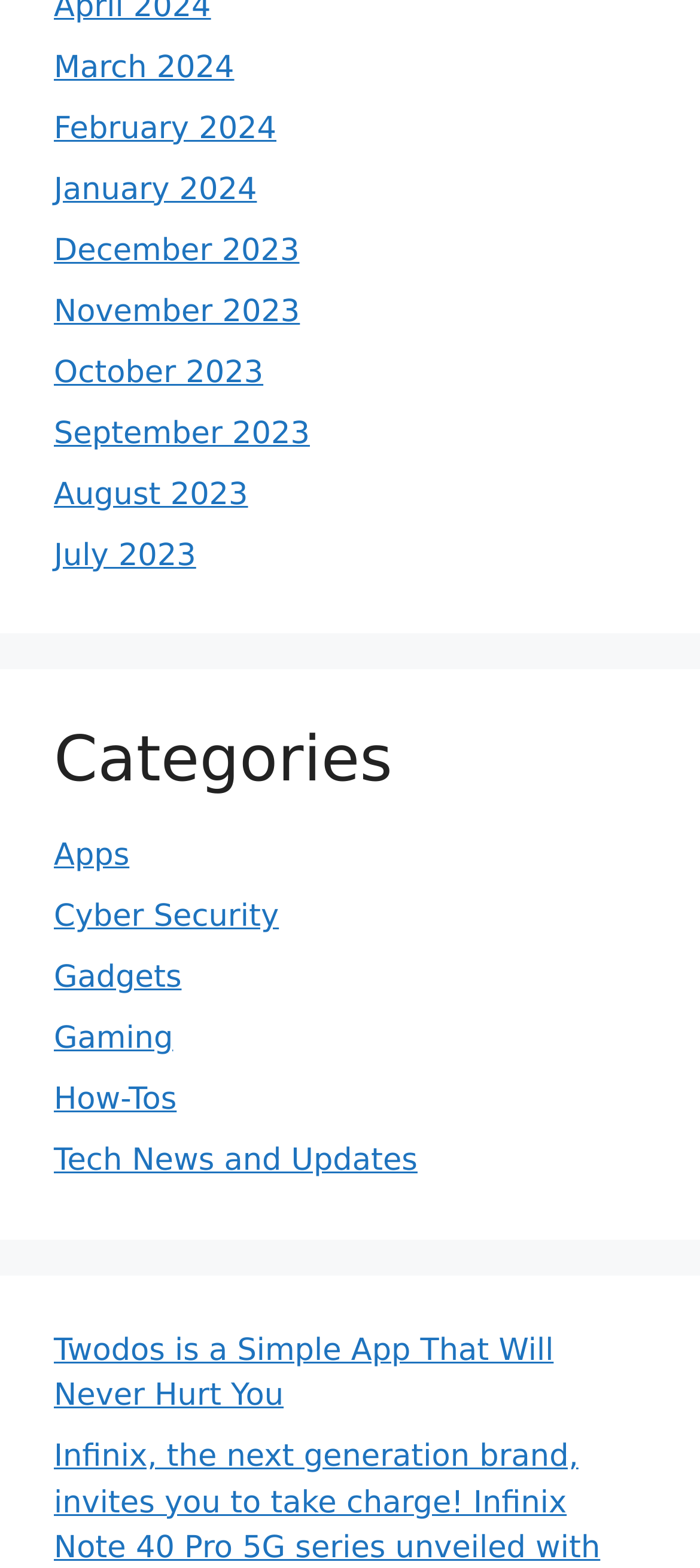Please specify the bounding box coordinates of the region to click in order to perform the following instruction: "View post about Cala de la Roca Plana".

None